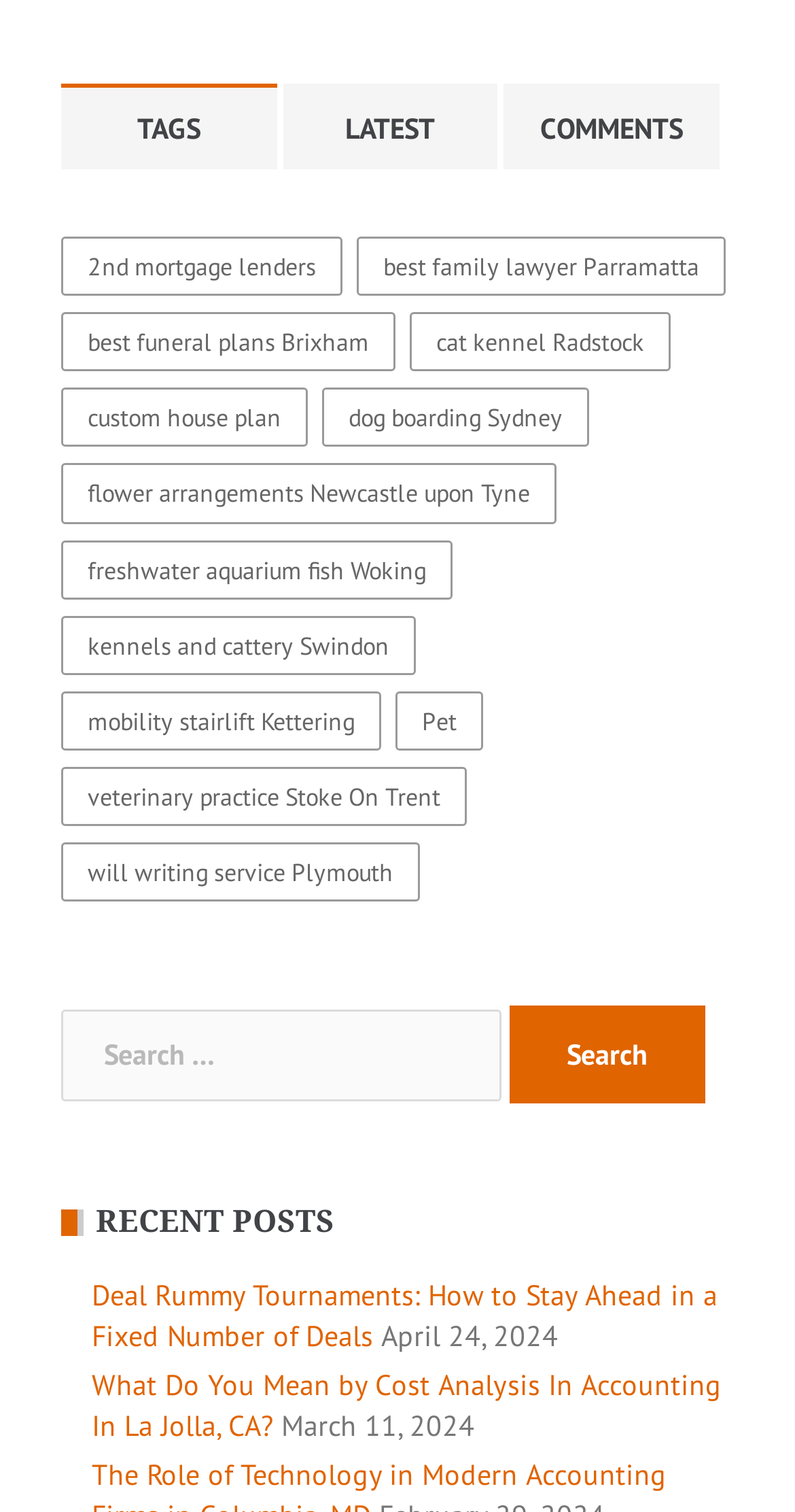For the element described, predict the bounding box coordinates as (top-left x, top-left y, bottom-right x, bottom-right y). All values should be between 0 and 1. Element description: veterinary practice Stoke On Trent

[0.077, 0.507, 0.587, 0.547]